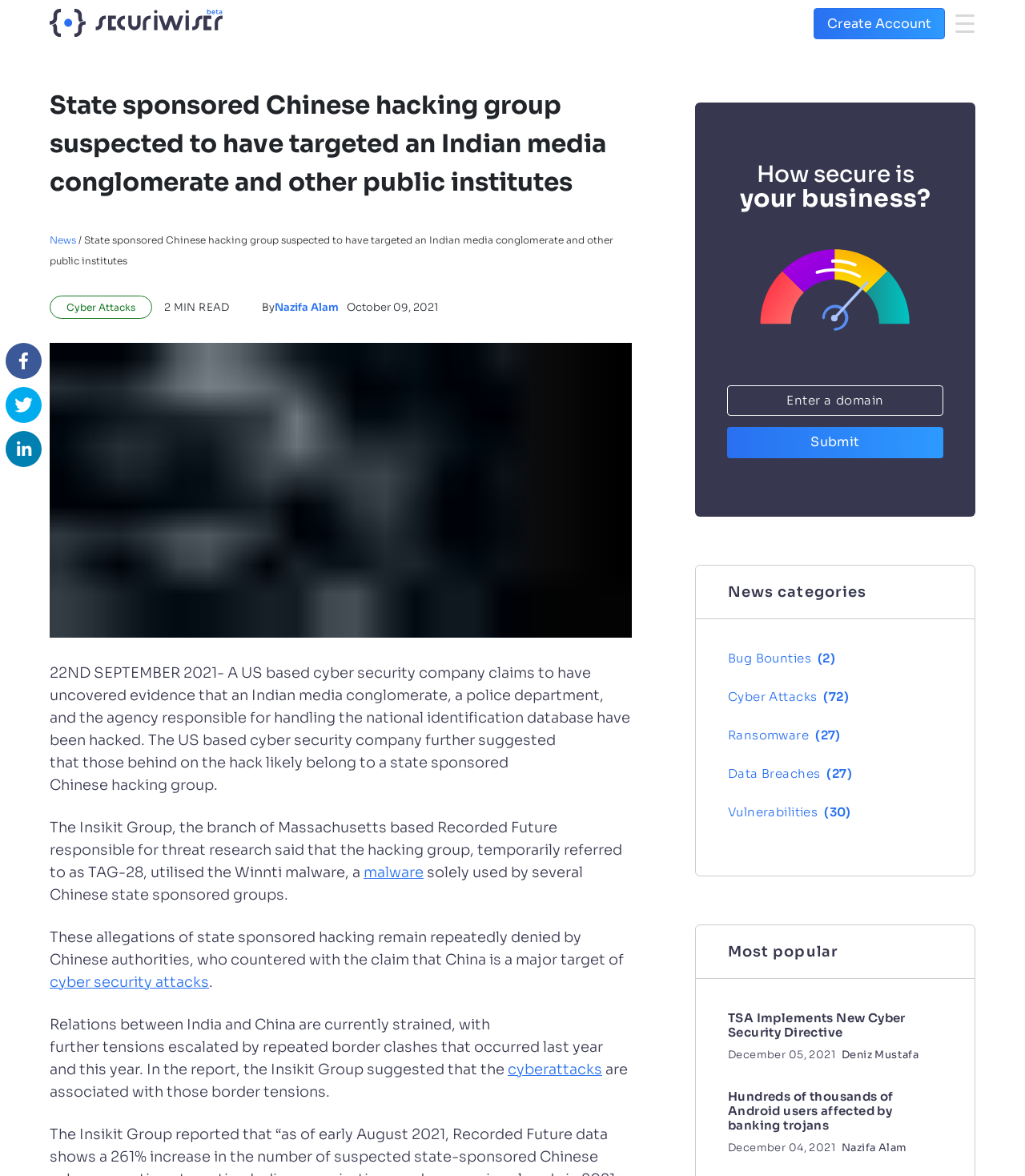Please specify the bounding box coordinates of the clickable region to carry out the following instruction: "Click the 'Create Account' link". The coordinates should be four float numbers between 0 and 1, in the format [left, top, right, bottom].

[0.794, 0.006, 0.922, 0.033]